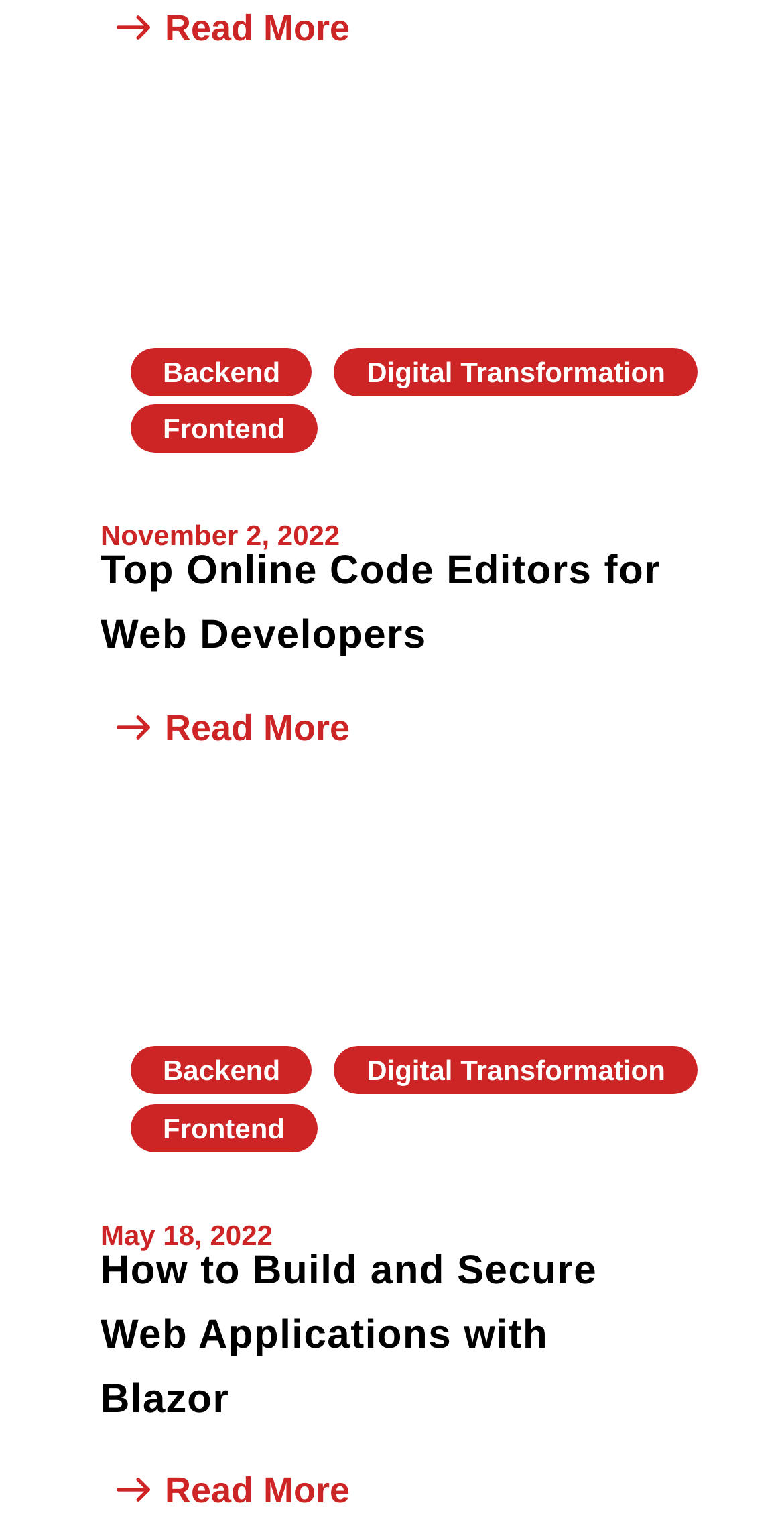Provide a one-word or one-phrase answer to the question:
What is the title of the second article?

How to build and secure Web Applications with Blazor